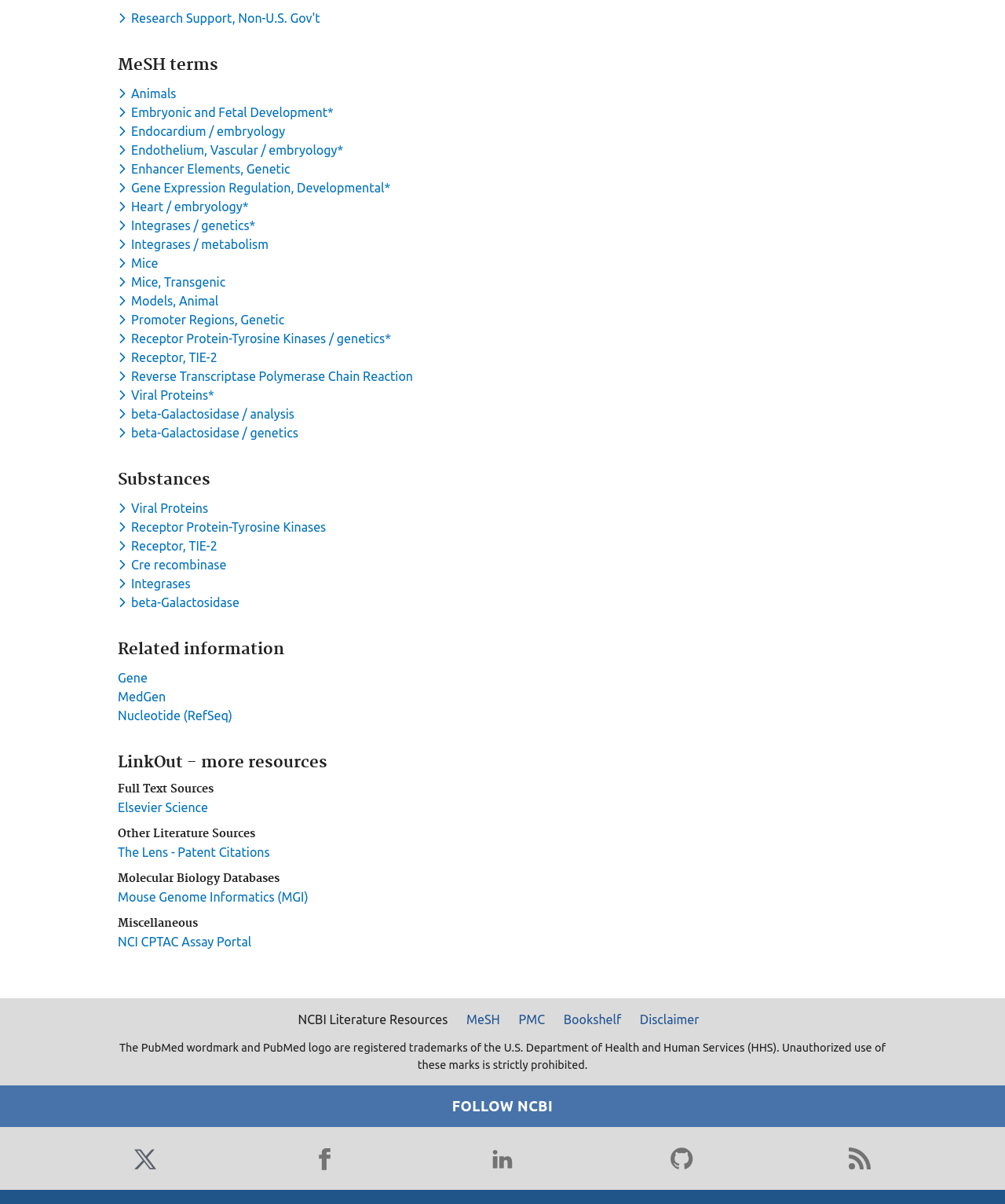Determine the bounding box coordinates of the section to be clicked to follow the instruction: "Explore Gene information". The coordinates should be given as four float numbers between 0 and 1, formatted as [left, top, right, bottom].

[0.117, 0.557, 0.147, 0.569]